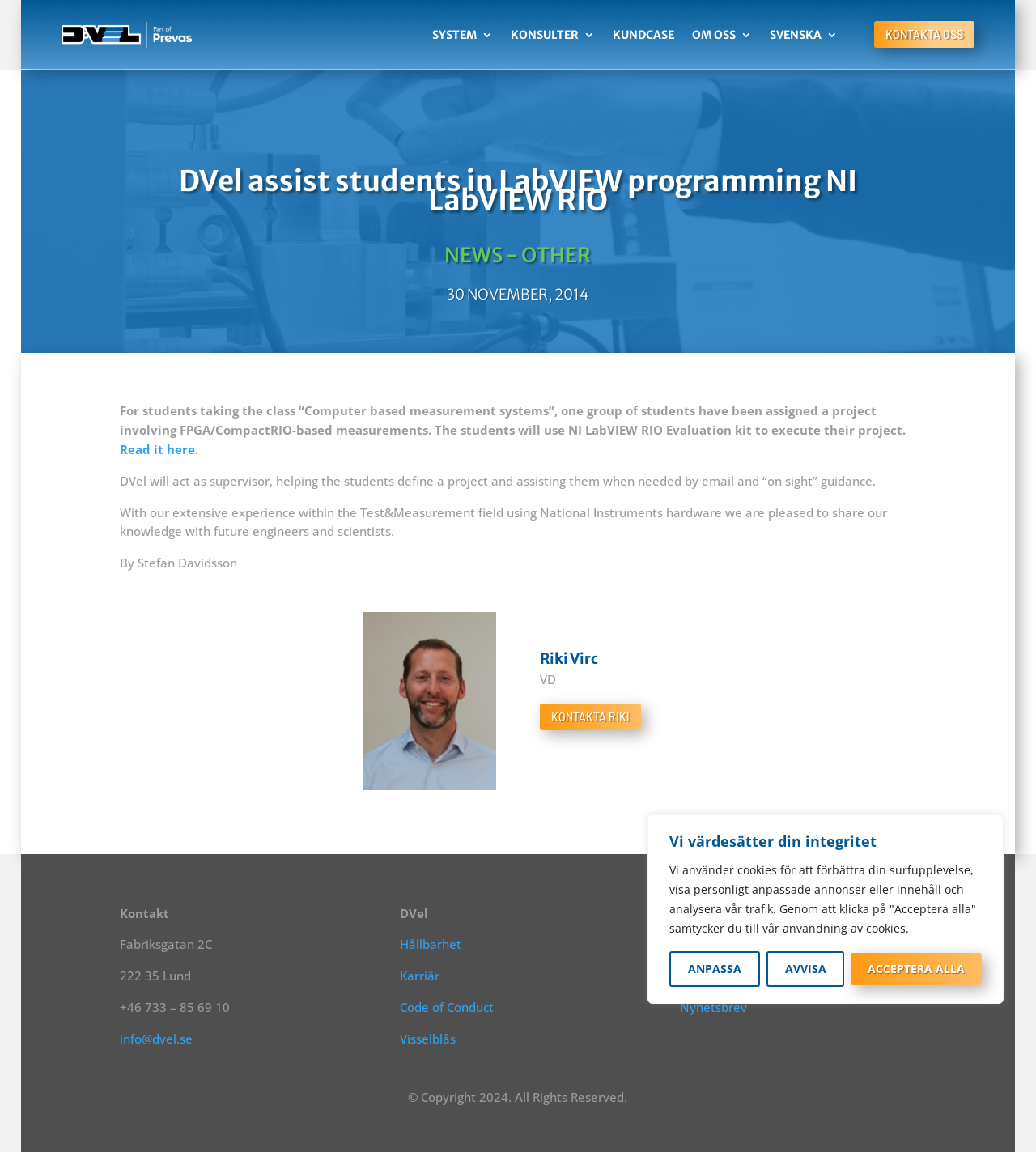Pinpoint the bounding box coordinates of the clickable element to carry out the following instruction: "Follow DVel on LinkedIn."

[0.656, 0.813, 0.703, 0.827]